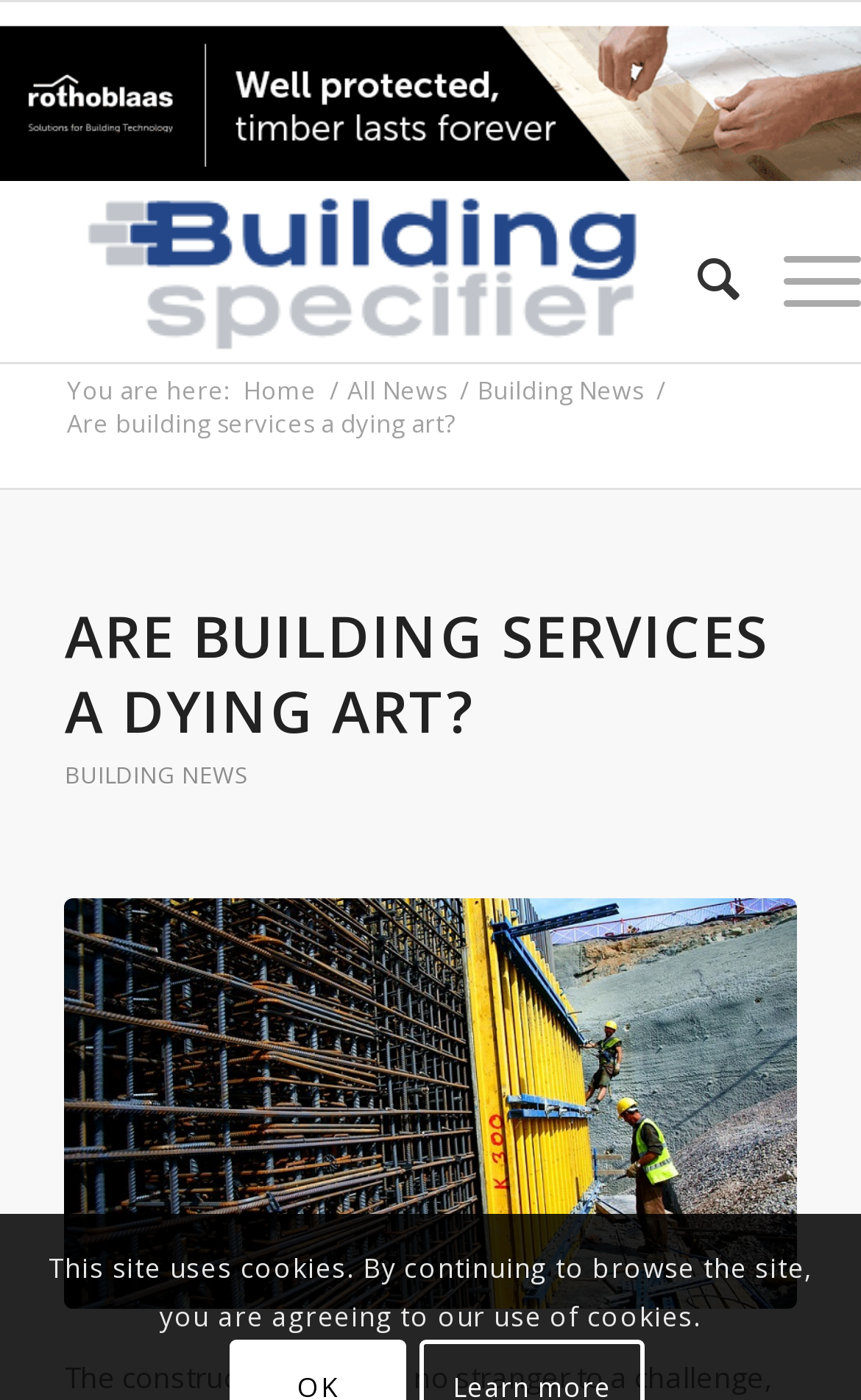What is the topic of the current article?
Can you provide a detailed and comprehensive answer to the question?

I looked at the heading element with the text 'ARE BUILDING SERVICES A DYING ART?' and determined that the topic of the current article is building services.